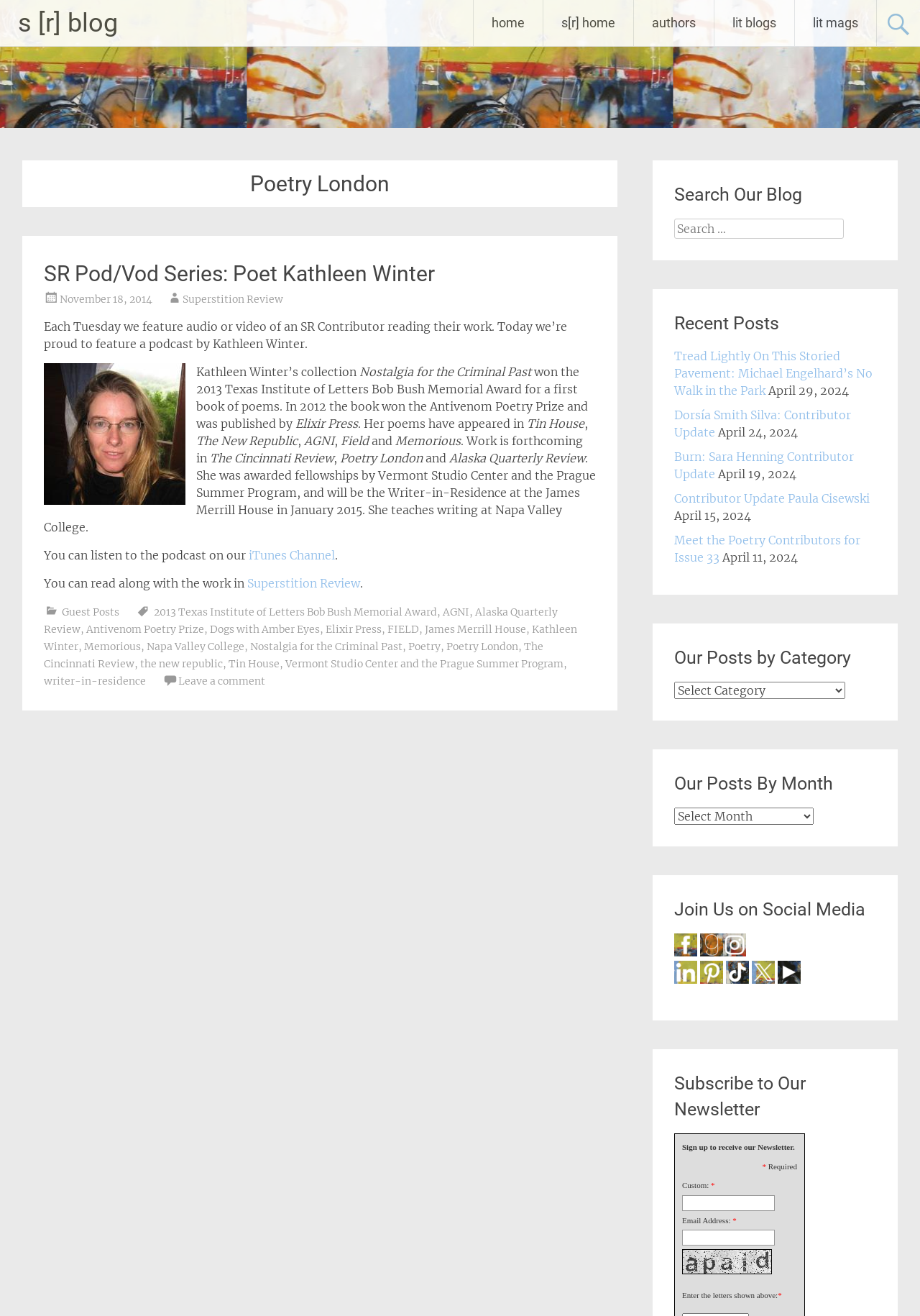Identify the bounding box coordinates of the region that should be clicked to execute the following instruction: "click the home link".

[0.515, 0.0, 0.59, 0.035]